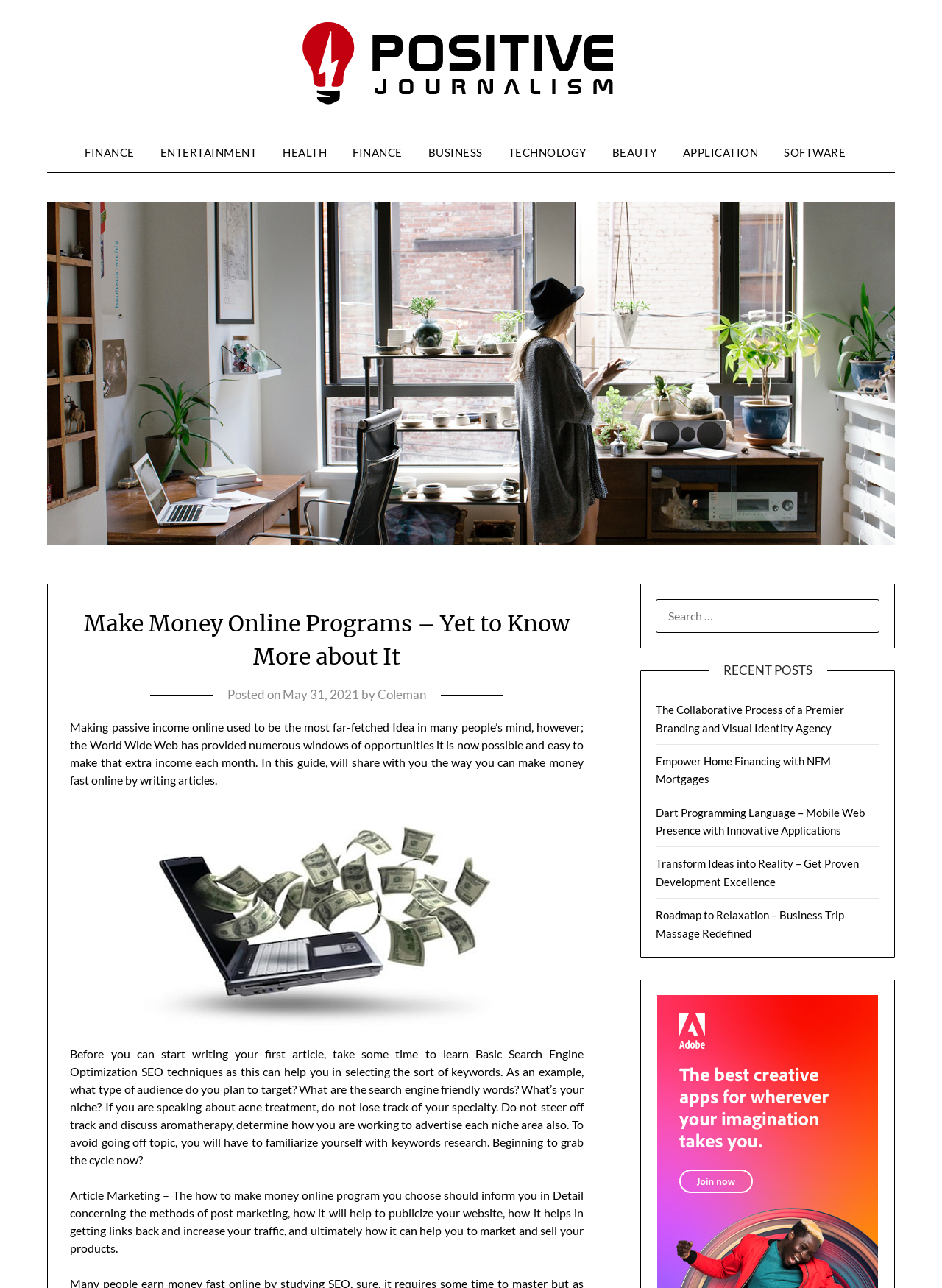Determine the bounding box coordinates of the section I need to click to execute the following instruction: "Click on the 'TECHNOLOGY' link". Provide the coordinates as four float numbers between 0 and 1, i.e., [left, top, right, bottom].

[0.527, 0.103, 0.635, 0.134]